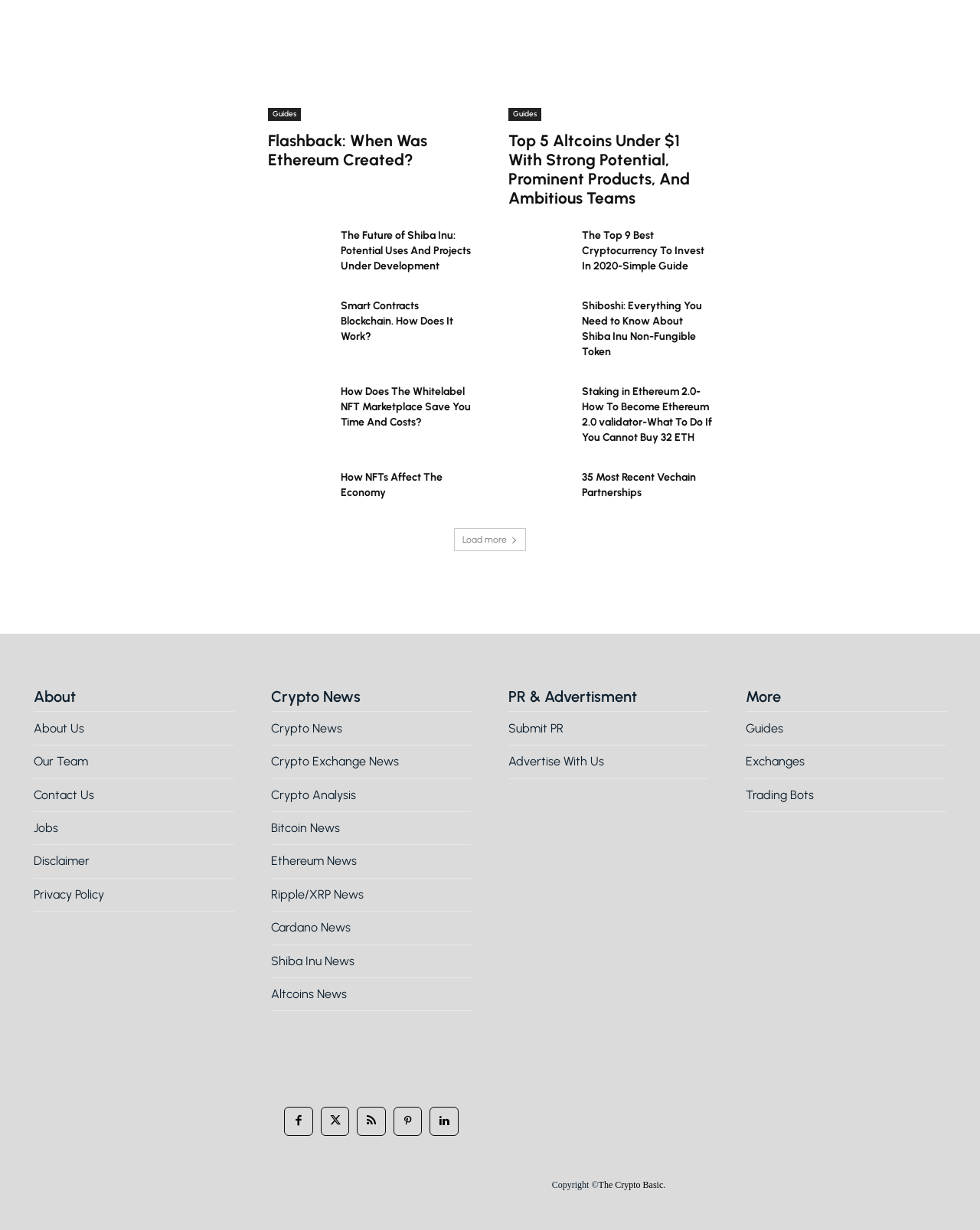Please identify the bounding box coordinates of the element's region that needs to be clicked to fulfill the following instruction: "Visit the 'About Us' page". The bounding box coordinates should consist of four float numbers between 0 and 1, i.e., [left, top, right, bottom].

[0.034, 0.585, 0.239, 0.599]